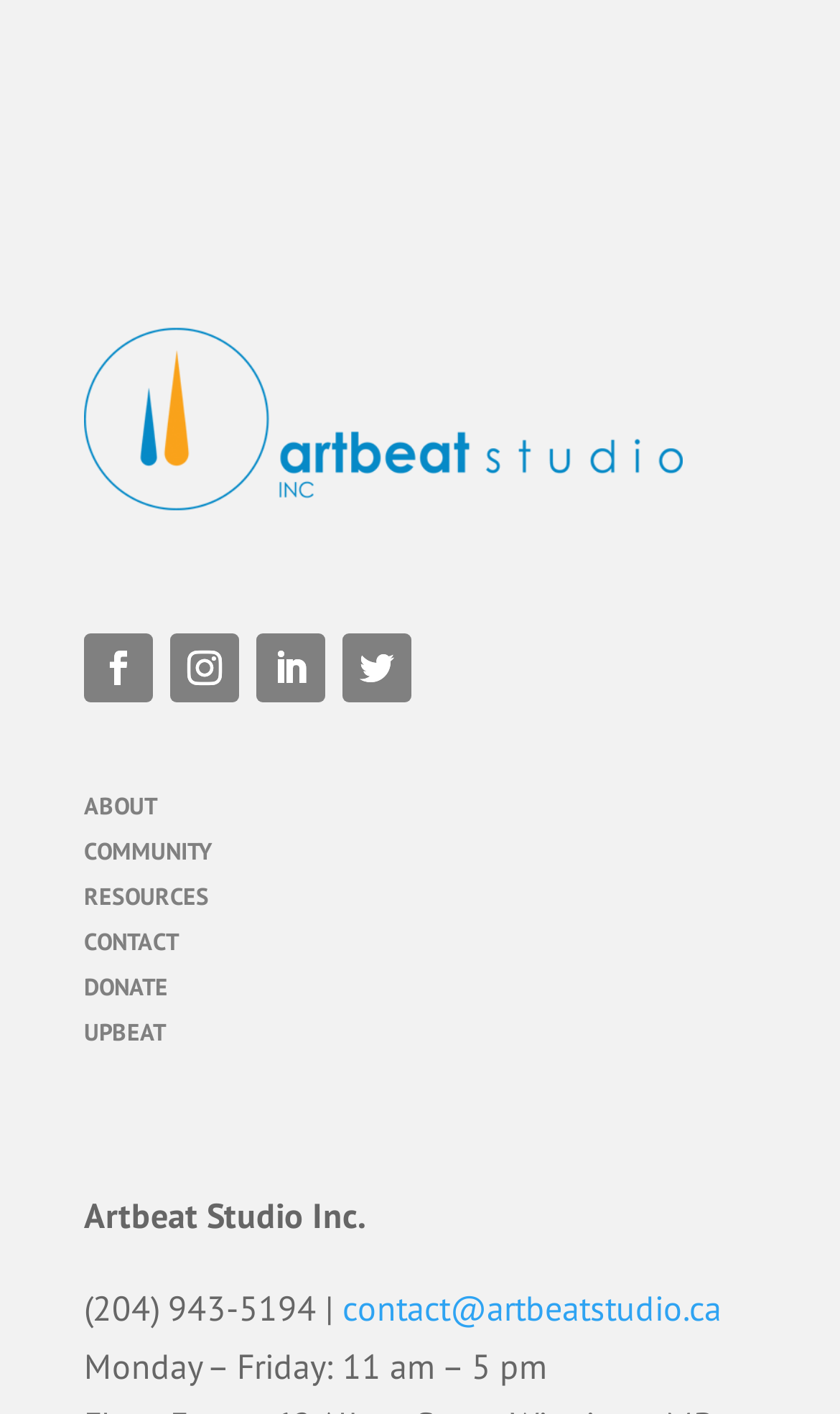Identify the bounding box coordinates of the clickable region to carry out the given instruction: "Read the 'WhatsApp’s latest update streamlines navigation and adds a ‘darker dark mode’’ news".

None